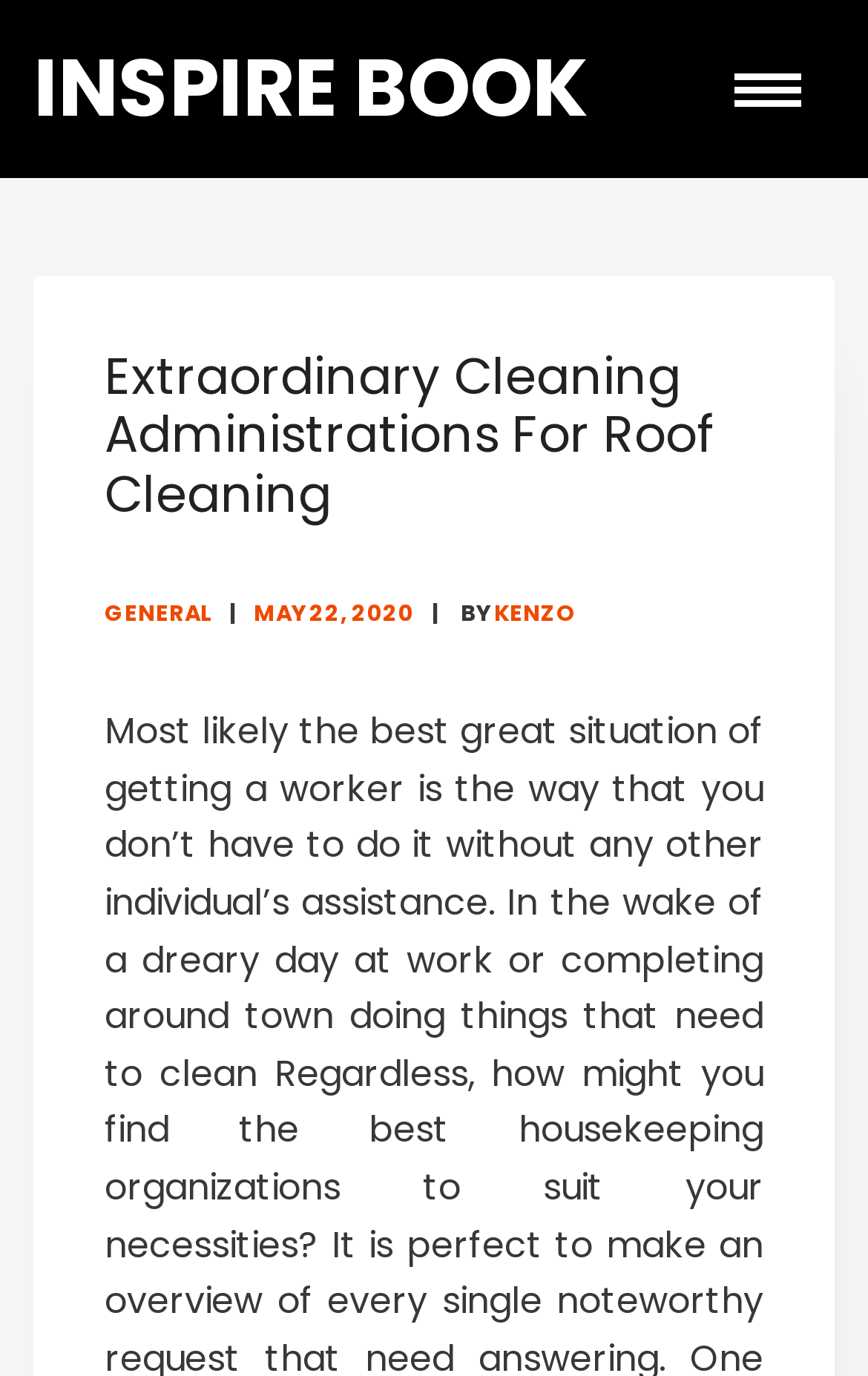When was the post published?
Please answer the question with a detailed response using the information from the screenshot.

The publication date of the post can be found by looking at the link 'MAY 22, 2020' under the header, which indicates that the post was published on May 22, 2020.